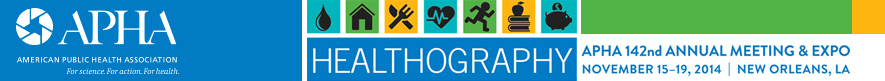Generate a detailed caption for the image.

The image showcases the banner for the 142nd Annual Meeting and Exposition of the American Public Health Association (APHA), themed "Healthography." The vibrant design features the APHA logo alongside the event title, highlighting its focus on critical public health topics. Set against a blue backdrop, the word "HEALTHOGRAPHY" is prominently displayed in bold letters, signifying the exploration of social determinants of health. Accompanying icons represent various aspects of public health, including healthcare symbols and community well-being, symbolizing the diverse discussions that will take place during the event. The banner also specifies the dates—November 15-19, 2014—and the location, New Orleans, LA, inviting participants to engage in a dynamic gathering of professionals dedicated to advancing public health initiatives.